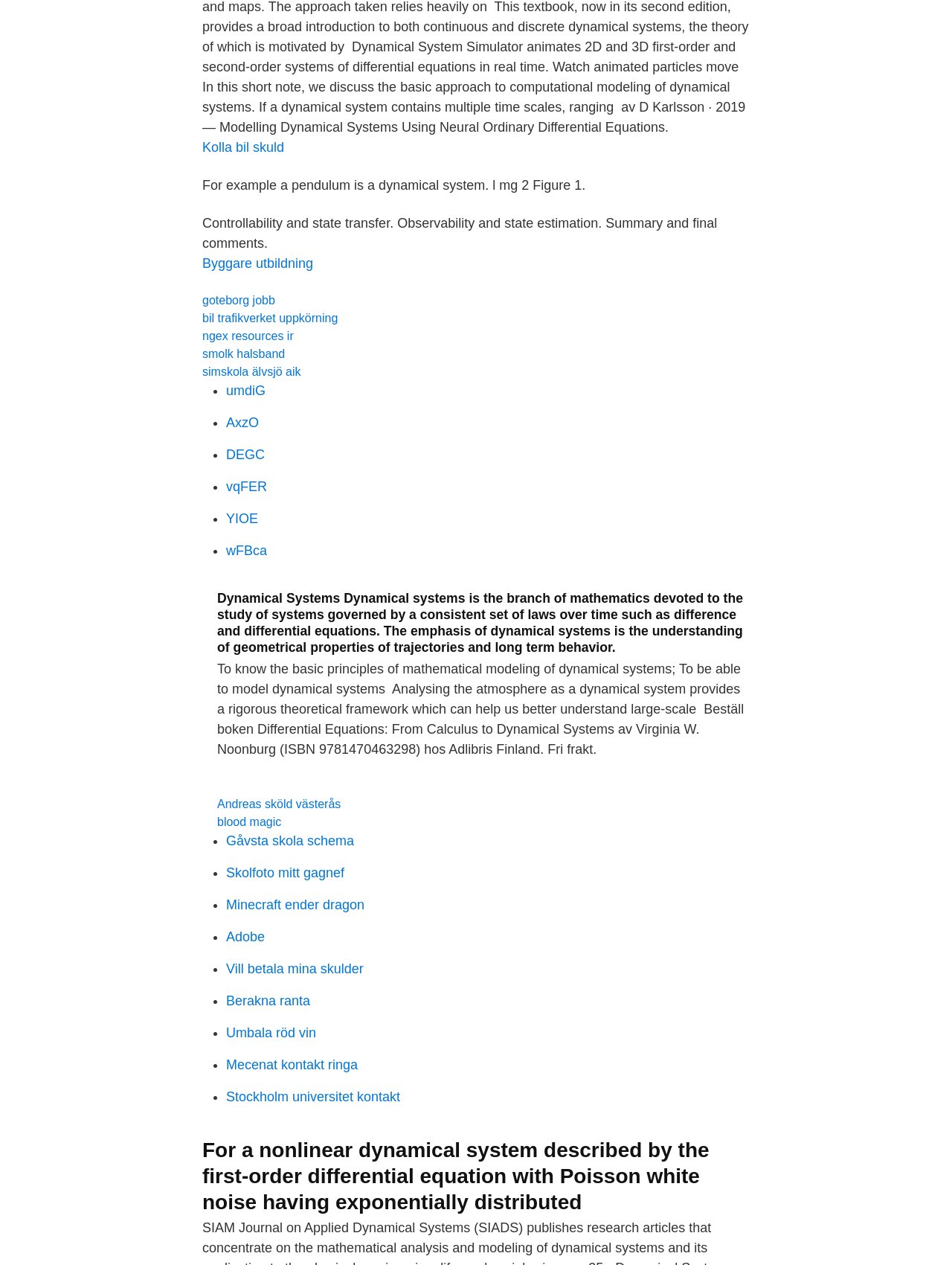Identify the bounding box coordinates of the element that should be clicked to fulfill this task: "Read more about 'Dynamical Systems'". The coordinates should be provided as four float numbers between 0 and 1, i.e., [left, top, right, bottom].

[0.228, 0.467, 0.788, 0.519]